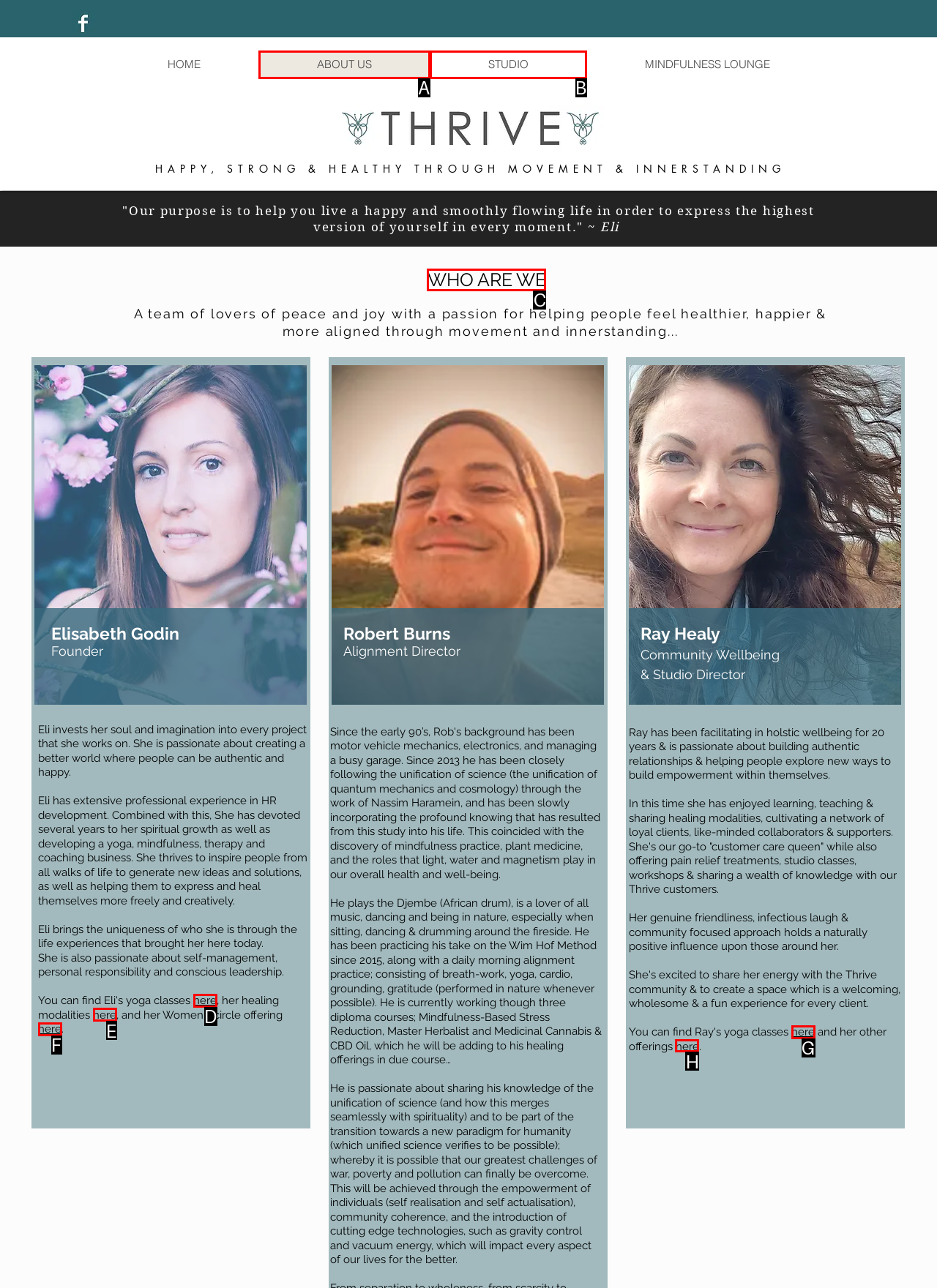For the given instruction: Check Ray's other offerings, determine which boxed UI element should be clicked. Answer with the letter of the corresponding option directly.

H